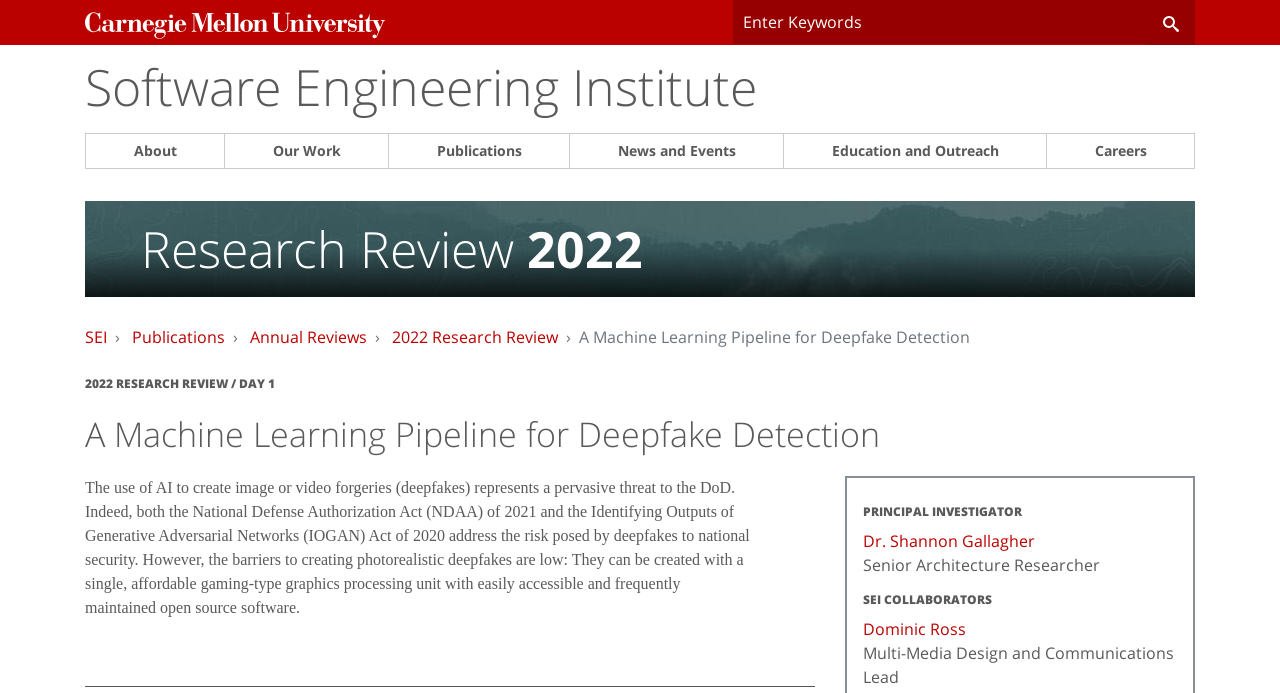What is the purpose of the search form?
Please respond to the question with a detailed and well-explained answer.

The search form is indicated by the textbox 'Enter Keywords' which is a child element of the form 'Search for...'. This suggests that the form is used to search for specific keywords.